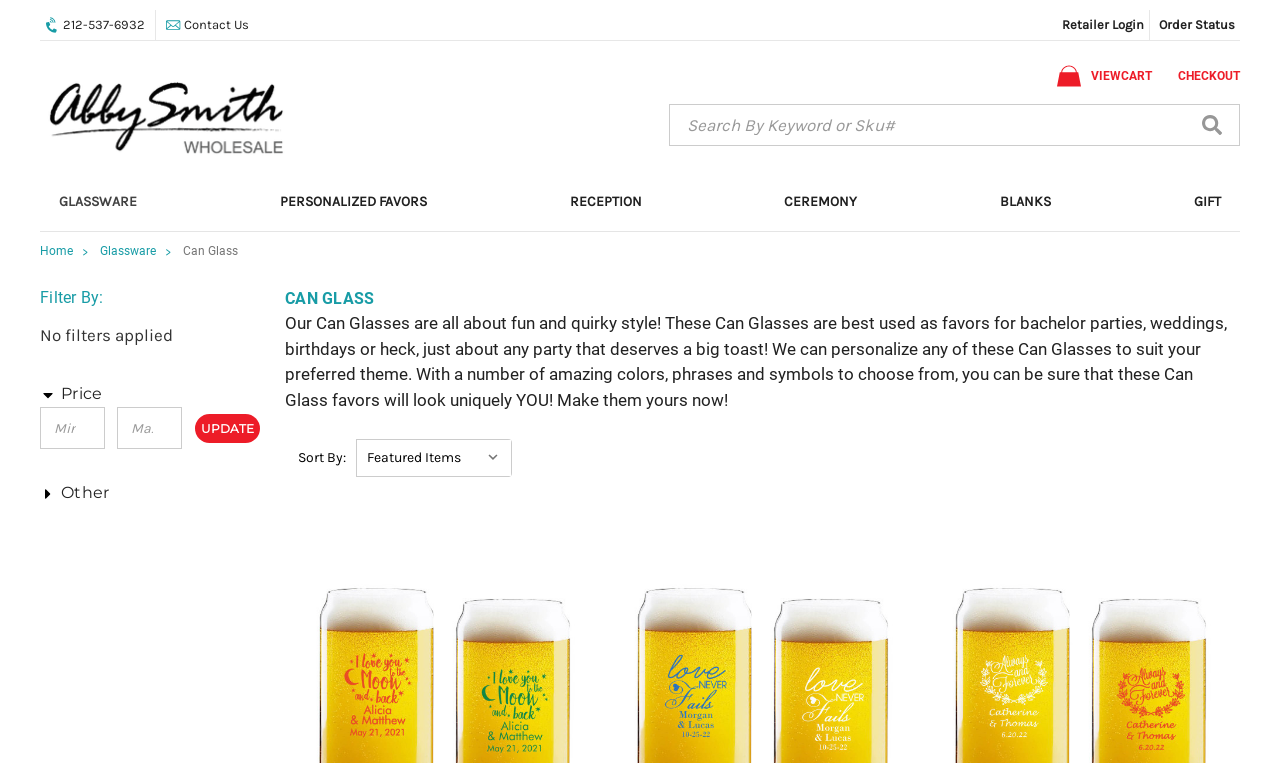Predict the bounding box coordinates of the area that should be clicked to accomplish the following instruction: "Explore the 'Discover Collections' section". The bounding box coordinates should consist of four float numbers between 0 and 1, i.e., [left, top, right, bottom].

None